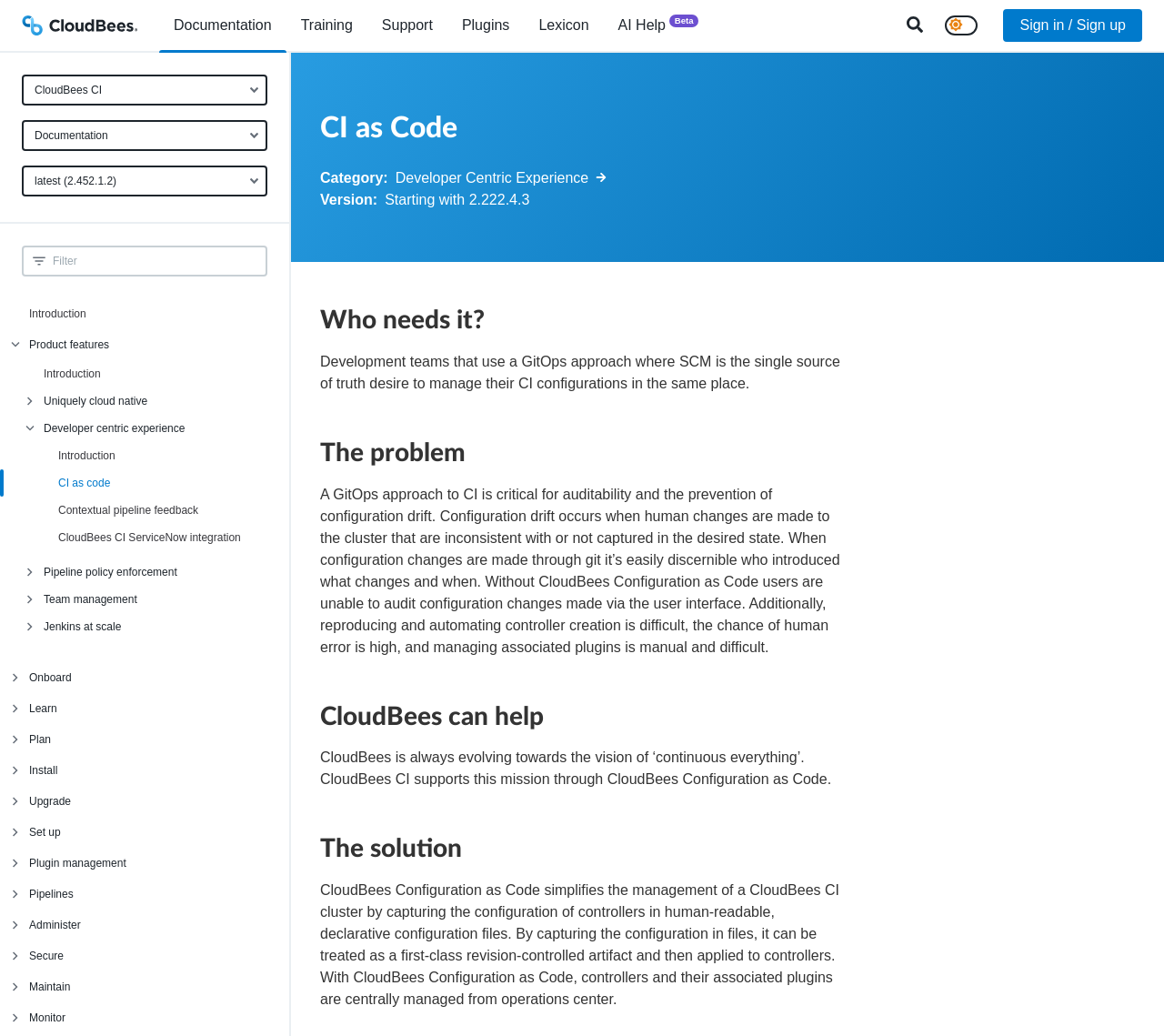Please specify the bounding box coordinates of the clickable region to carry out the following instruction: "View the 'Description' tab". The coordinates should be four float numbers between 0 and 1, in the format [left, top, right, bottom].

None